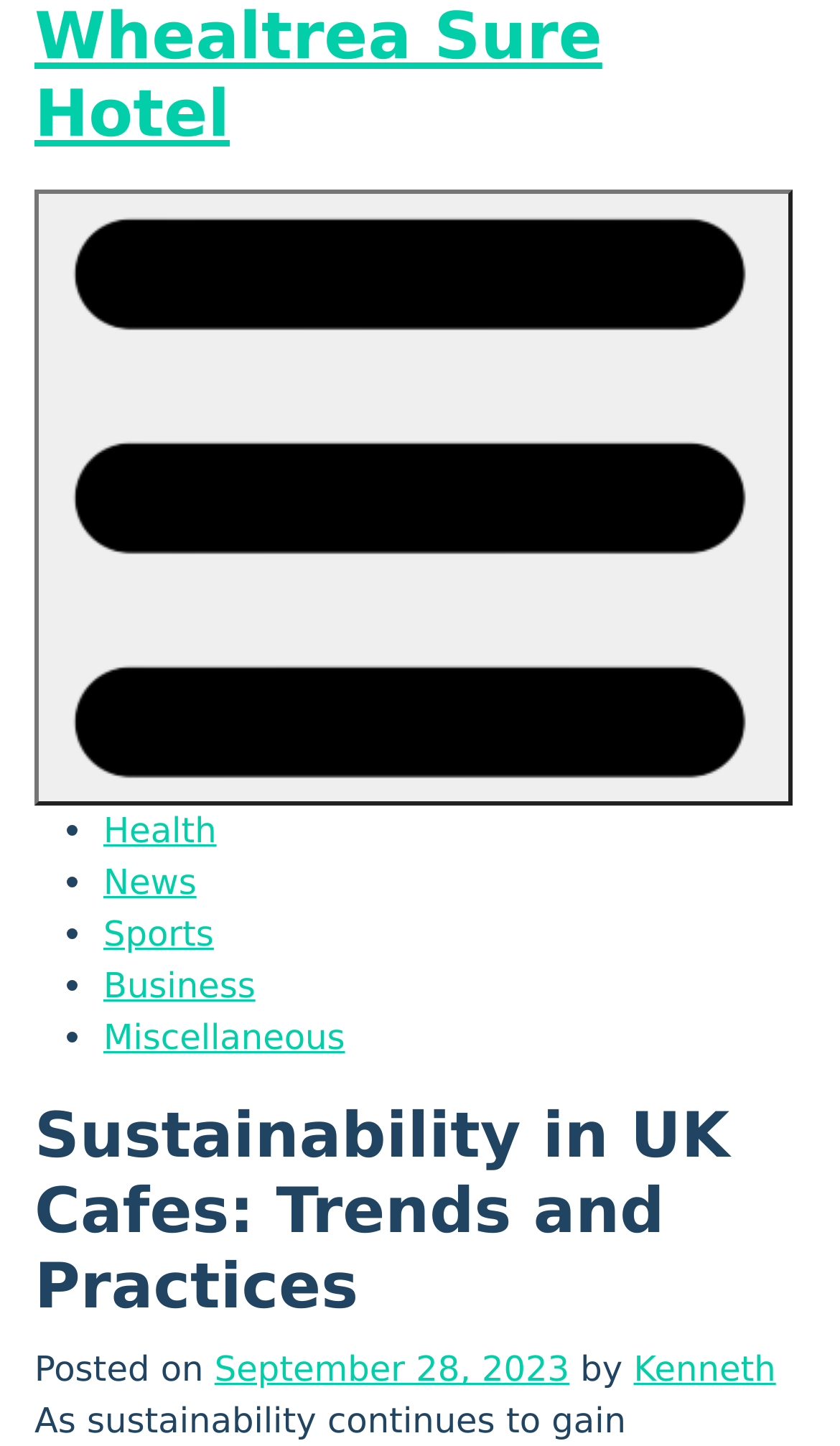Identify the coordinates of the bounding box for the element described below: "Hans J. Wegner1954". Return the coordinates as four float numbers between 0 and 1: [left, top, right, bottom].

None